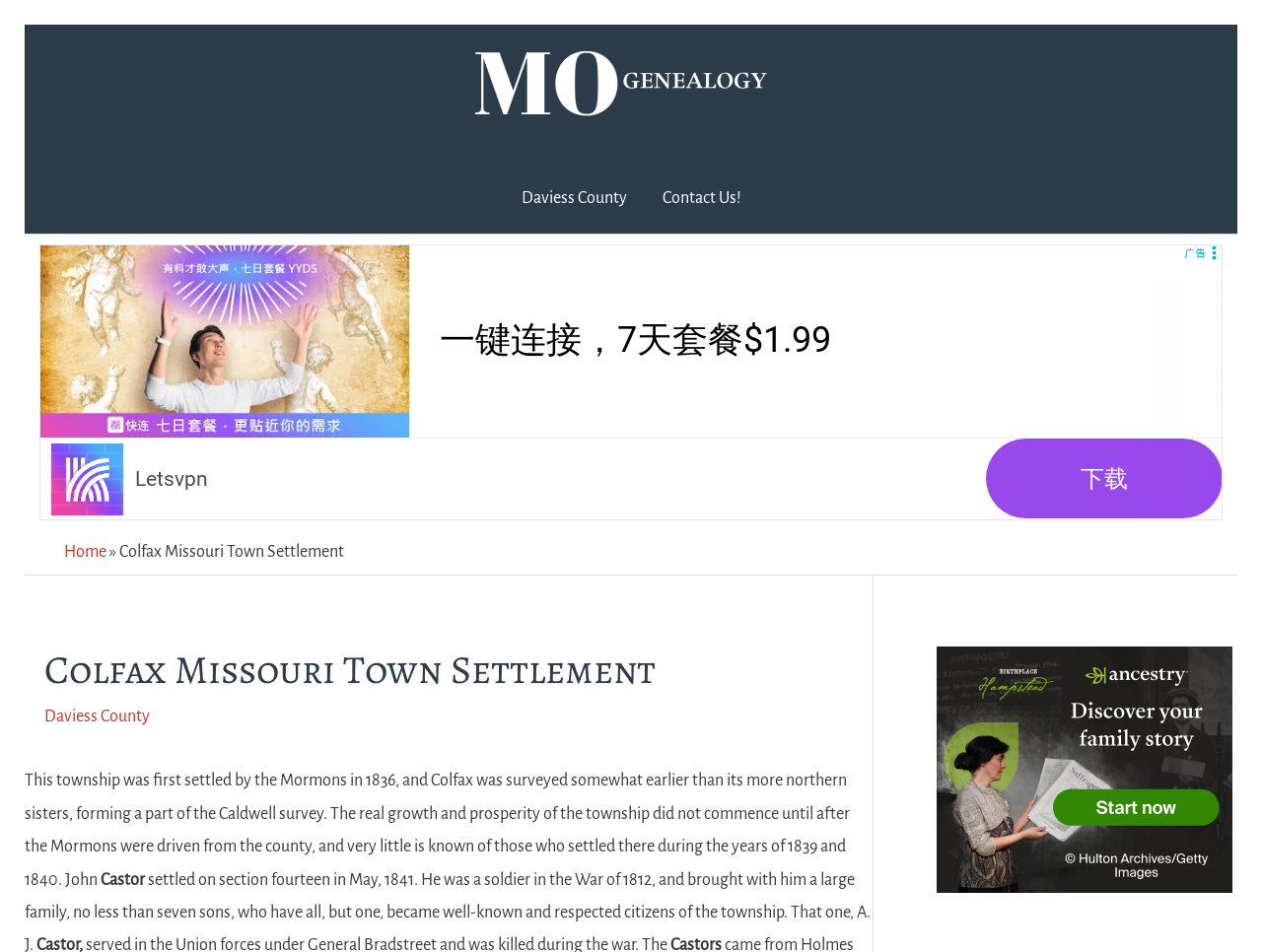Reply to the question with a brief word or phrase: What is the name of the person mentioned in the text?

John Castor